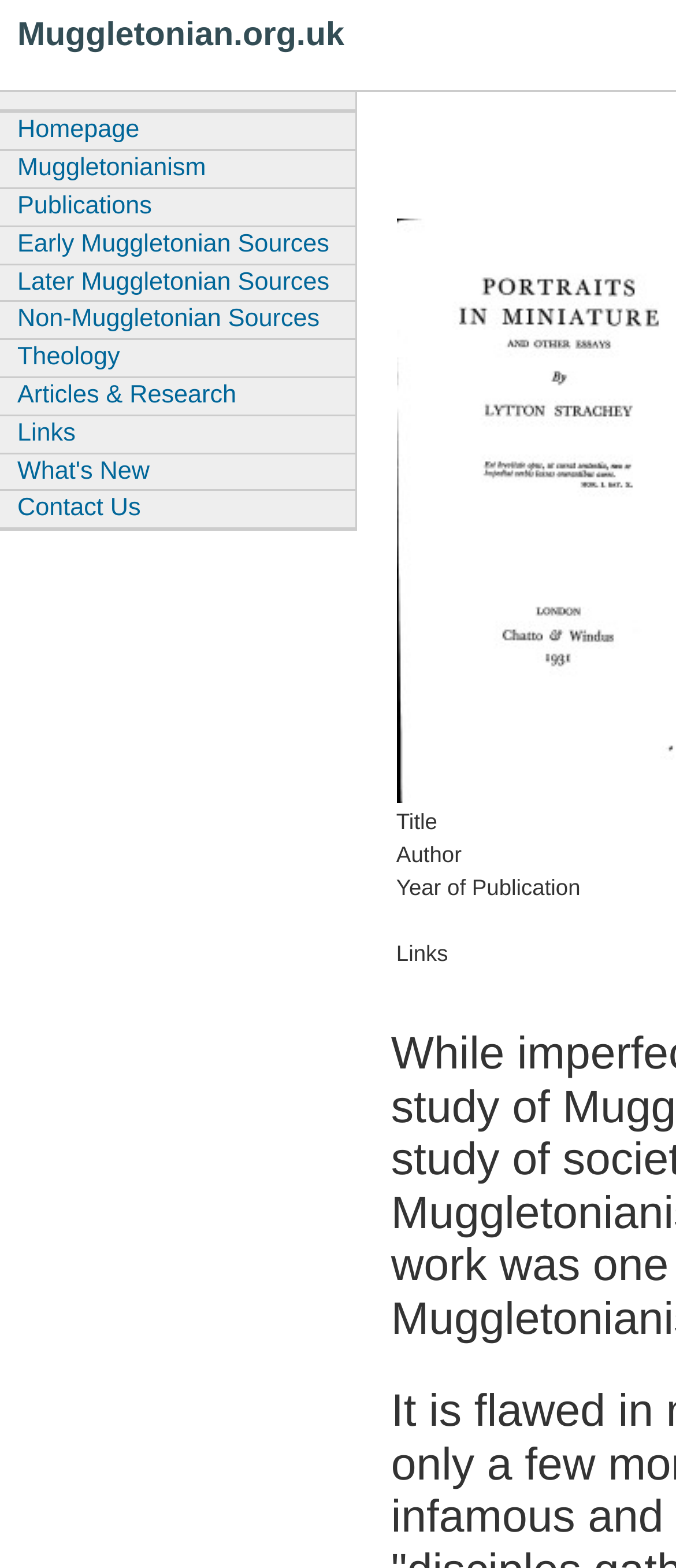How many sources are categorized on the webpage?
Give a one-word or short-phrase answer derived from the screenshot.

3